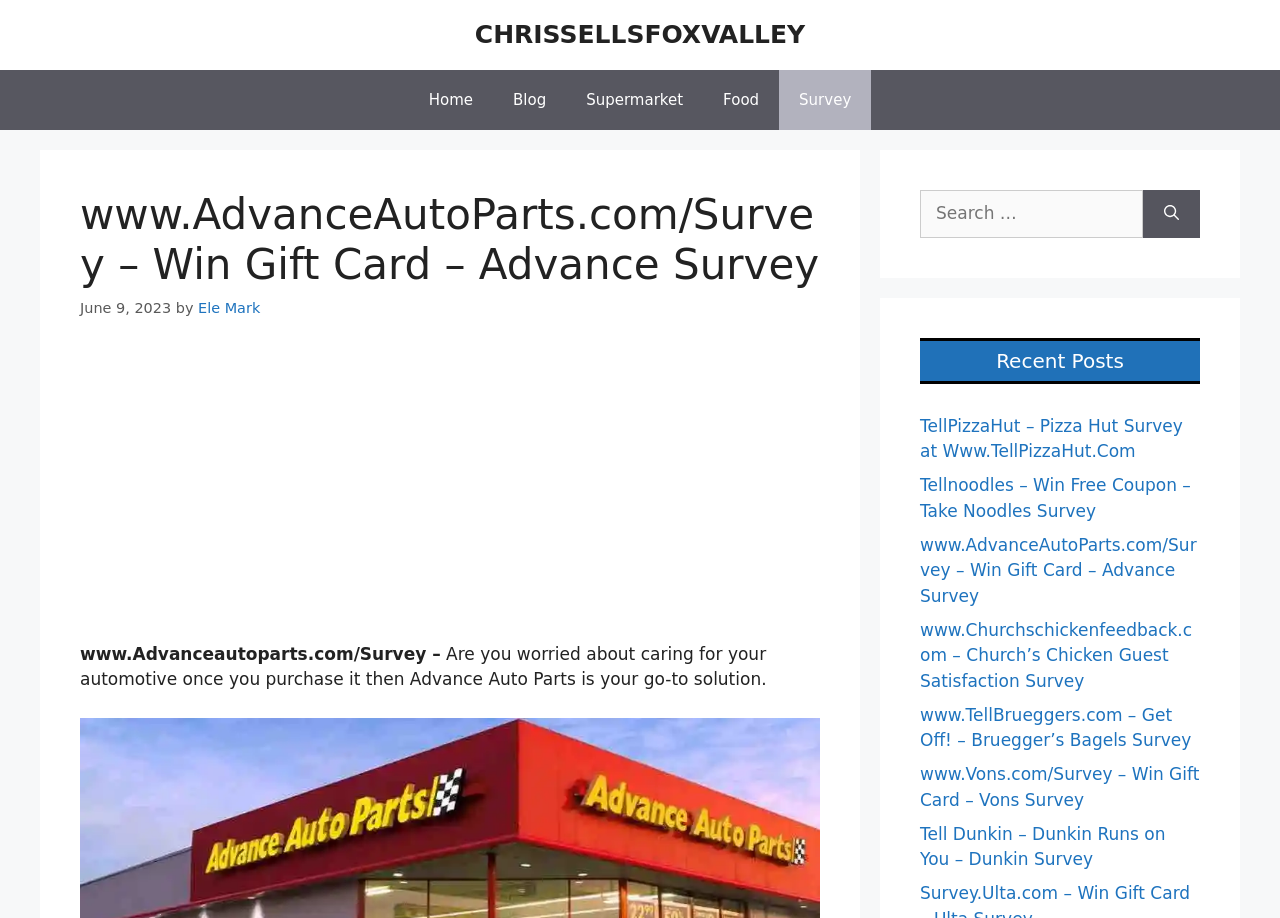How many recent posts are listed? Look at the image and give a one-word or short phrase answer.

6